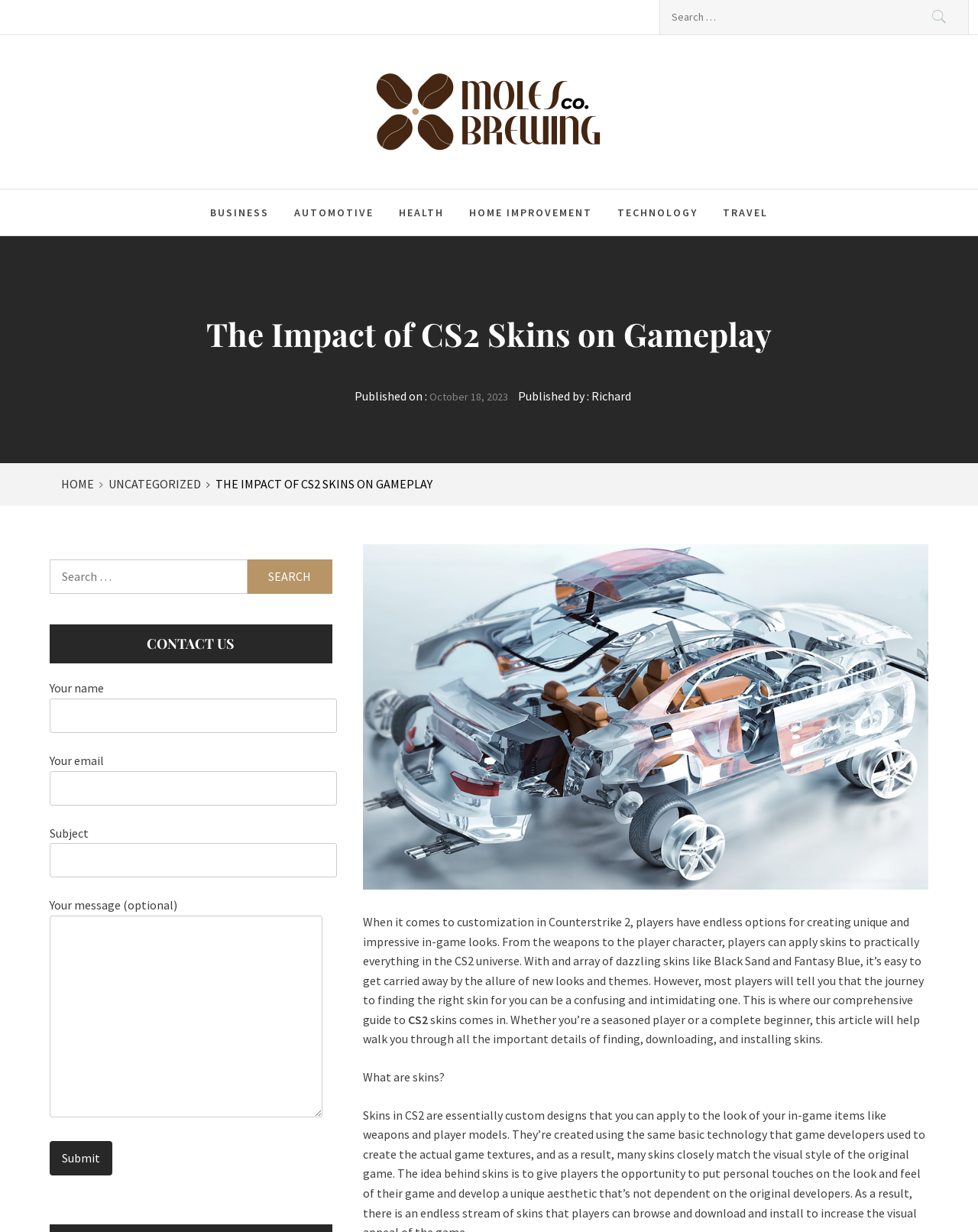What is the author of the article? Analyze the screenshot and reply with just one word or a short phrase.

Richard